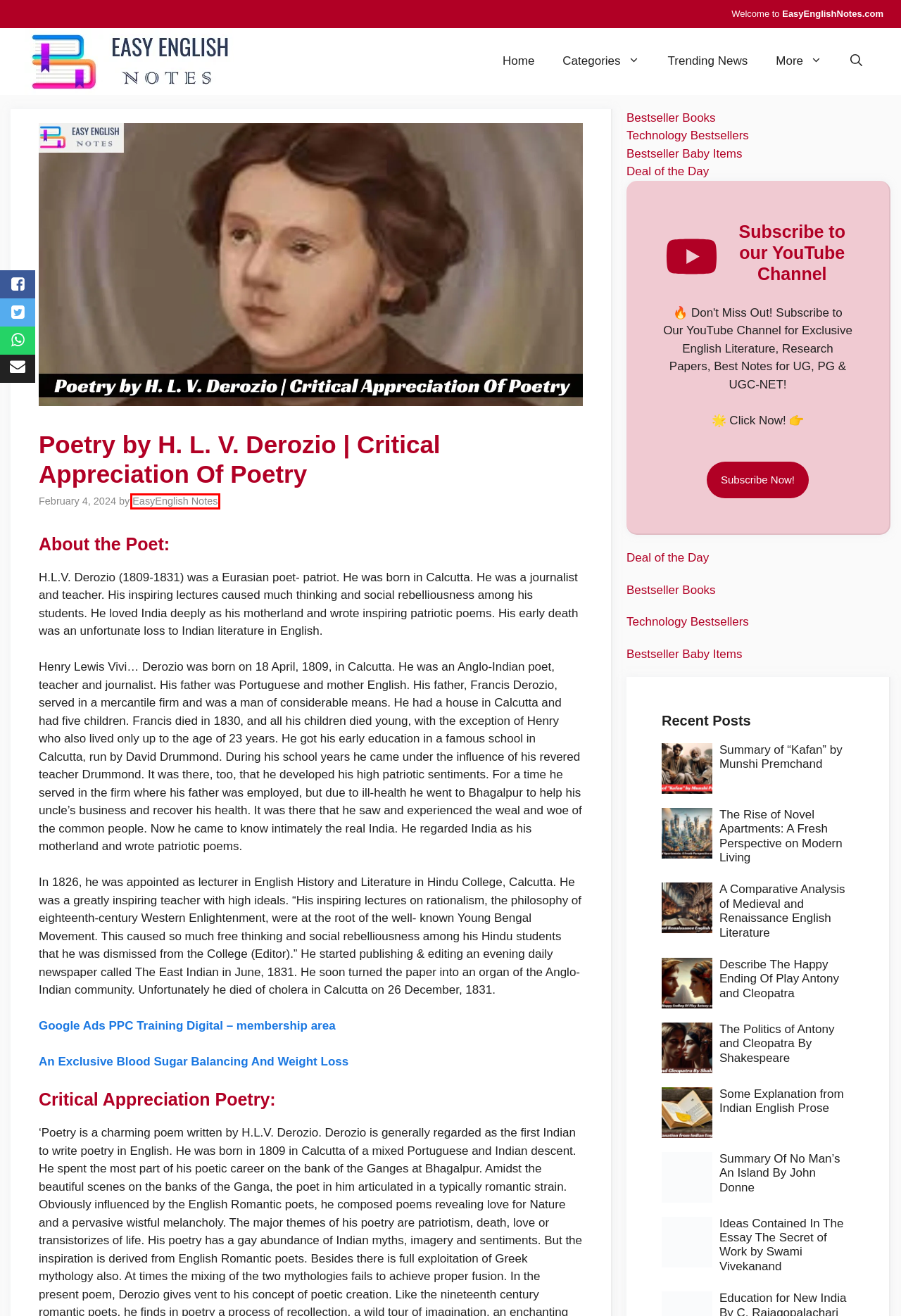Look at the screenshot of a webpage where a red bounding box surrounds a UI element. Your task is to select the best-matching webpage description for the new webpage after you click the element within the bounding box. The available options are:
A. Sales Angels Consulting
B. The Politics of Antony and Cleopatra By Shakespeare
C. A Comparative Analysis of Medieval and Renaissance English Literature - Easy English Notes
D. EasyEnglish Notes - Easy English Notes
E. Trending News - Easy English Notes
F. Summary of “Kafan” by Munshi Premchand - Easy English Notes
G. The Rise of Novel Apartments: A Fresh Perspective on Modern Living - Easy English Notes
H. LeanBliss - Text Presentation

D